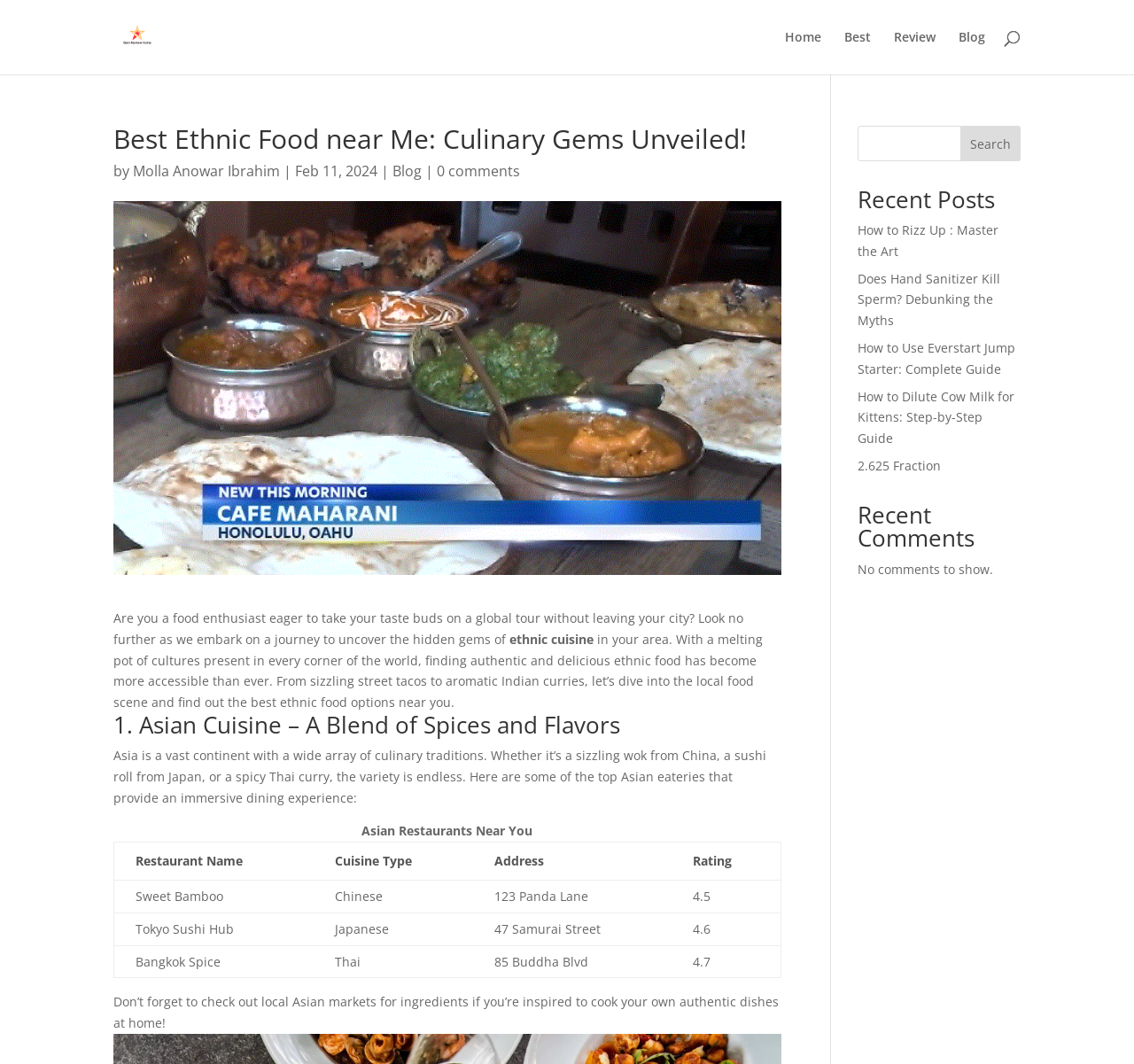Determine the bounding box coordinates of the region I should click to achieve the following instruction: "Read the 'Recent Posts' section". Ensure the bounding box coordinates are four float numbers between 0 and 1, i.e., [left, top, right, bottom].

[0.756, 0.177, 0.9, 0.206]